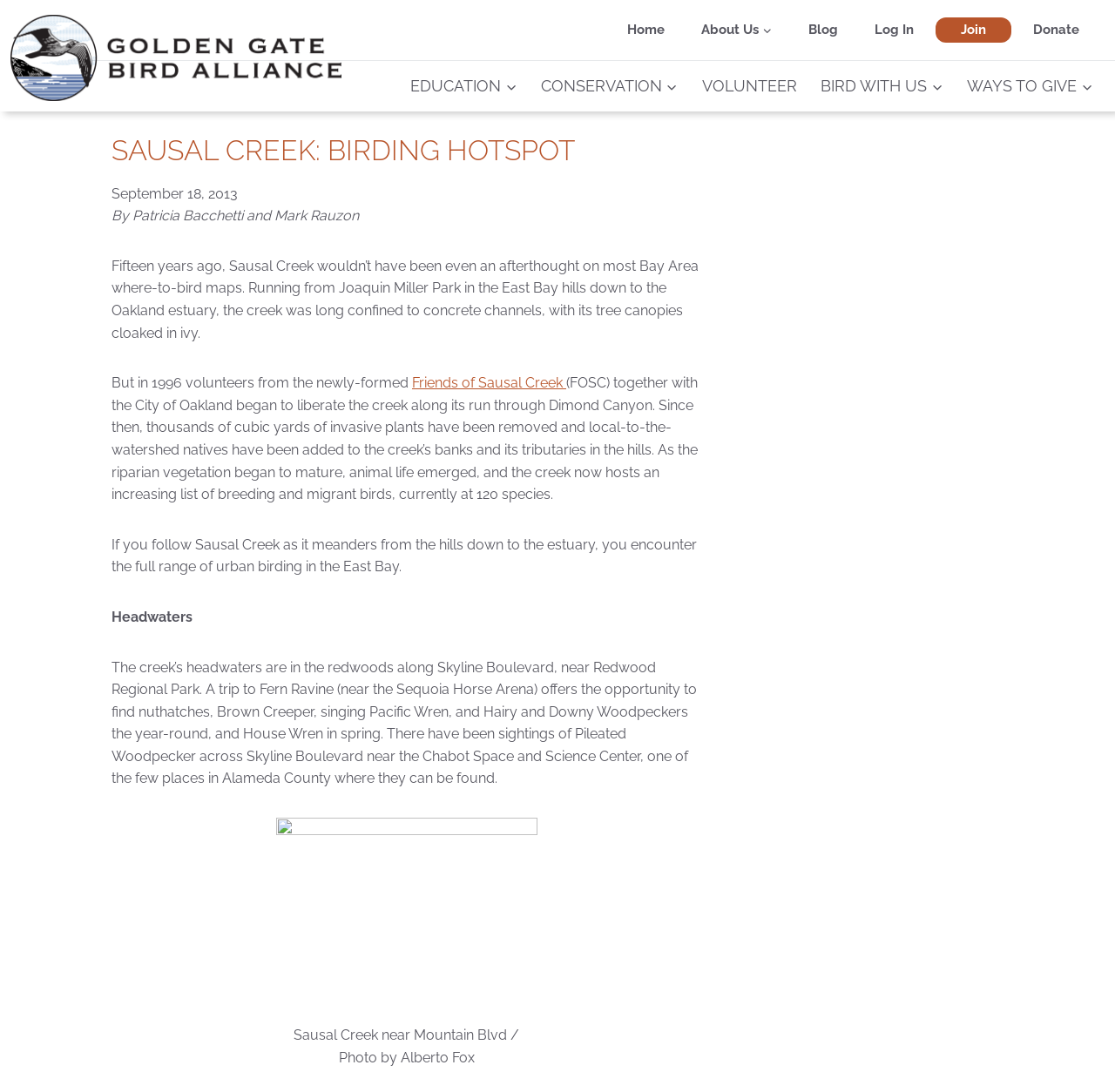Identify the bounding box coordinates of the area that should be clicked in order to complete the given instruction: "Follow on Facebook". The bounding box coordinates should be four float numbers between 0 and 1, i.e., [left, top, right, bottom].

None